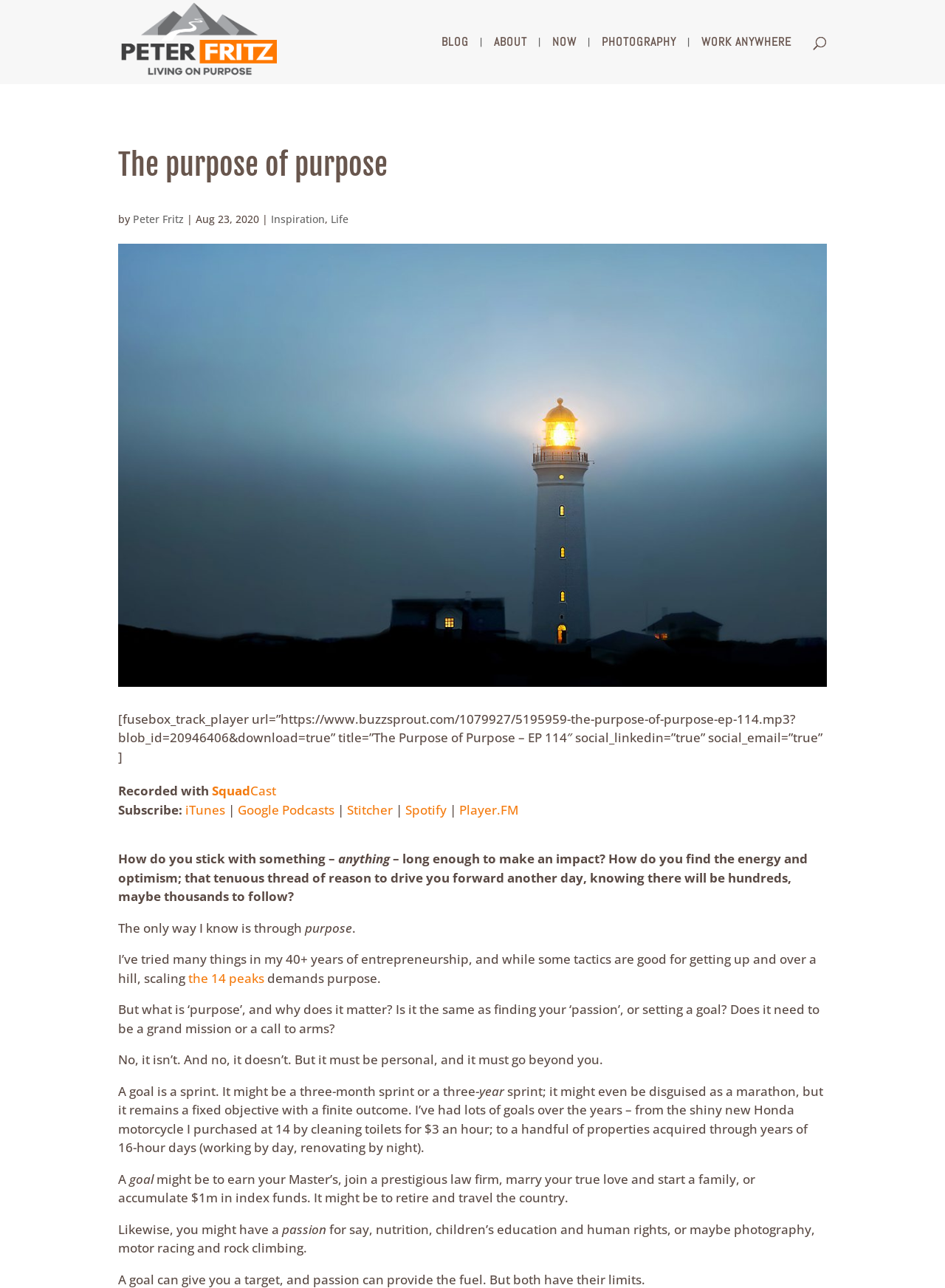Generate a detailed explanation of the webpage's features and information.

This webpage appears to be a blog post or article about the importance of purpose in achieving long-term goals. At the top of the page, there is a heading that reads "The purpose of purpose" and a subheading that says "by Peter Fritz" with a date "Aug 23, 2020". Below this, there is a large image that spans the width of the page, with a title "The purpose of purpose | PETER FRITZ".

To the top left of the page, there is a search bar, and above it, there are several links to other sections of the website, including "BLOG", "ABOUT", "NOW", "PHOTOGRAPHY", and "WORK ANYWHERE". There is also a link to the author's name, "Peter Fritz", with an accompanying image.

The main content of the page is a long article that discusses the difference between goals, passion, and purpose. The text is divided into several paragraphs, with some links to other resources, such as "the 14 peaks", and some audio player controls. The article argues that while goals and passion are important, they are limited in their ability to drive long-term motivation and success, and that a sense of purpose is necessary to achieve meaningful impact.

Throughout the page, there are several calls to action, such as links to subscribe to a podcast on various platforms, including iTunes, Google Podcasts, Stitcher, and Spotify. There are also some links to other related topics, such as "Inspiration" and "Life". Overall, the page has a clean and simple design, with a focus on presenting the author's ideas and arguments in a clear and concise manner.